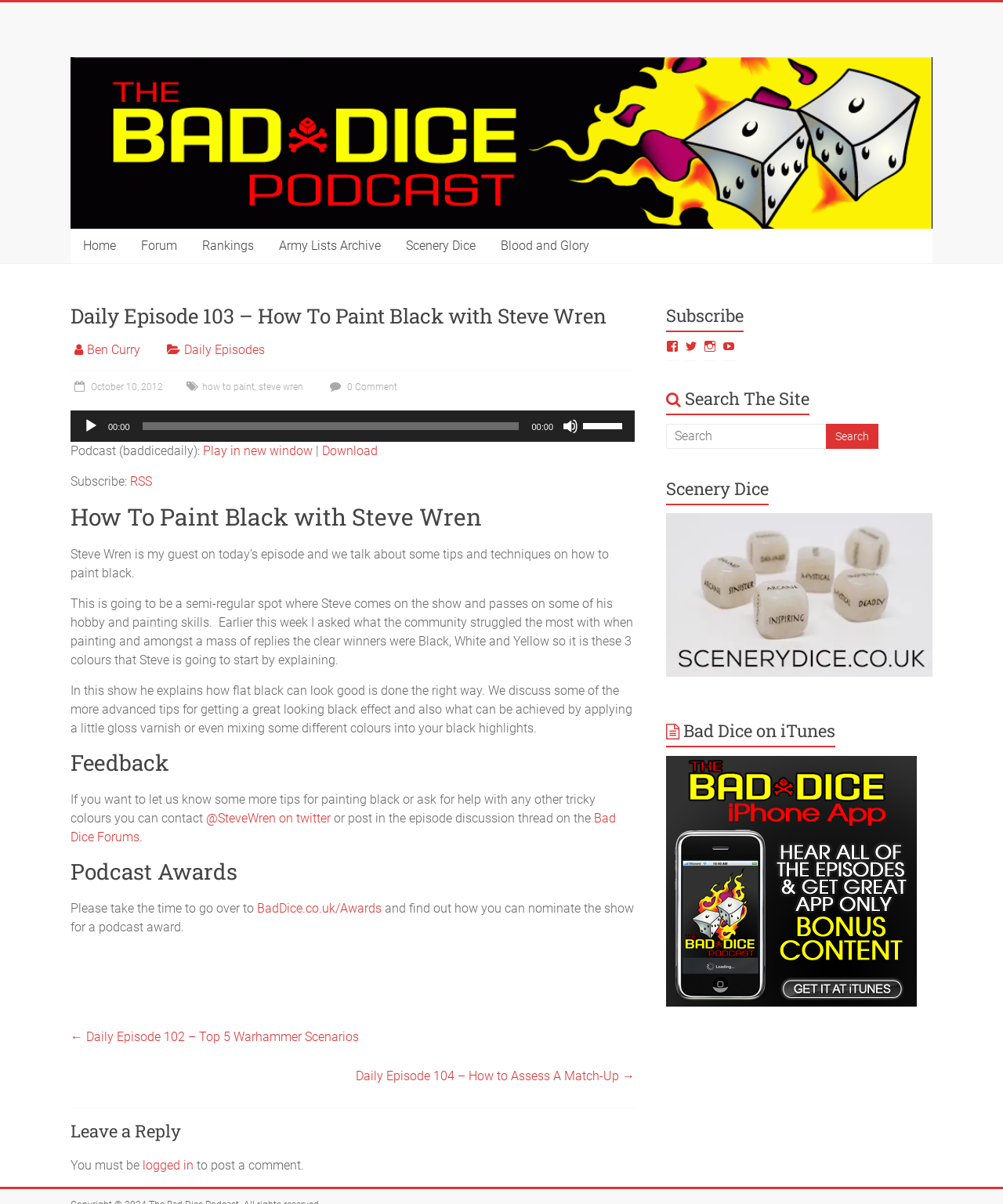Please find the bounding box coordinates of the section that needs to be clicked to achieve this instruction: "Go to the previous episode".

[0.07, 0.851, 0.358, 0.87]